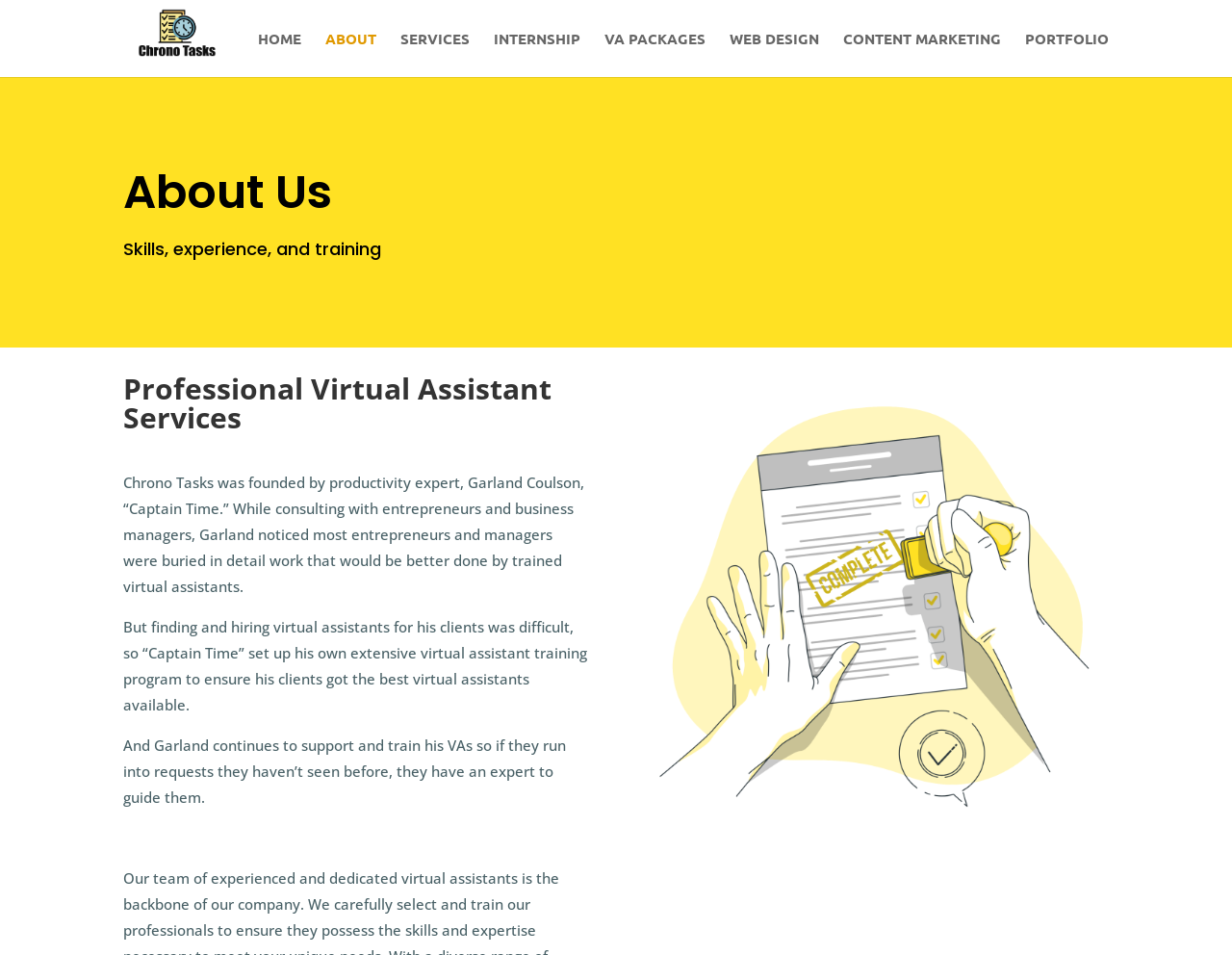Please provide the bounding box coordinates for the UI element as described: "alt="Chrono Tasks"". The coordinates must be four floats between 0 and 1, represented as [left, top, right, bottom].

[0.102, 0.029, 0.185, 0.048]